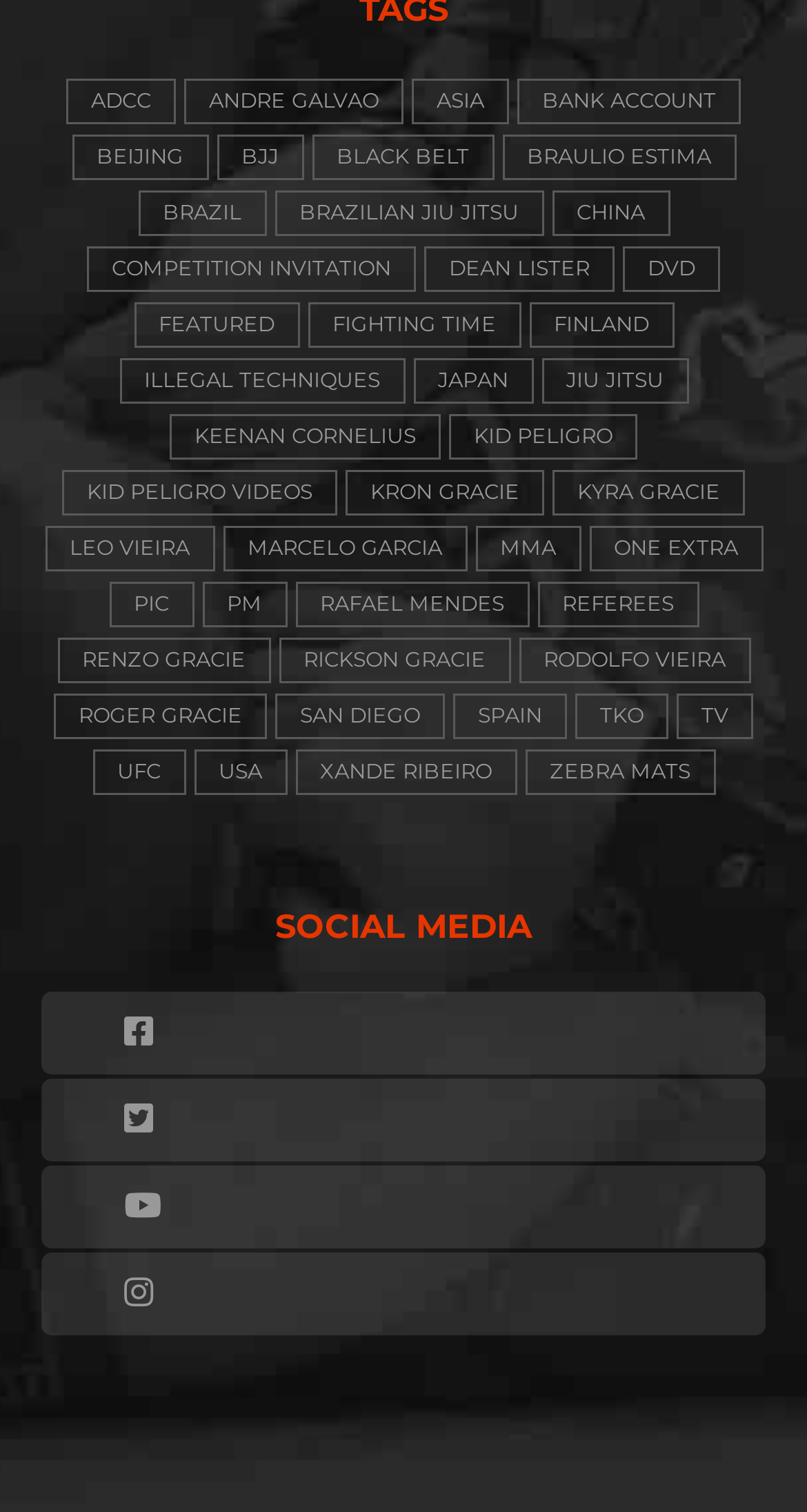Find the bounding box coordinates for the HTML element described in this sentence: "Youtube". Provide the coordinates as four float numbers between 0 and 1, in the format [left, top, right, bottom].

[0.051, 0.771, 0.949, 0.826]